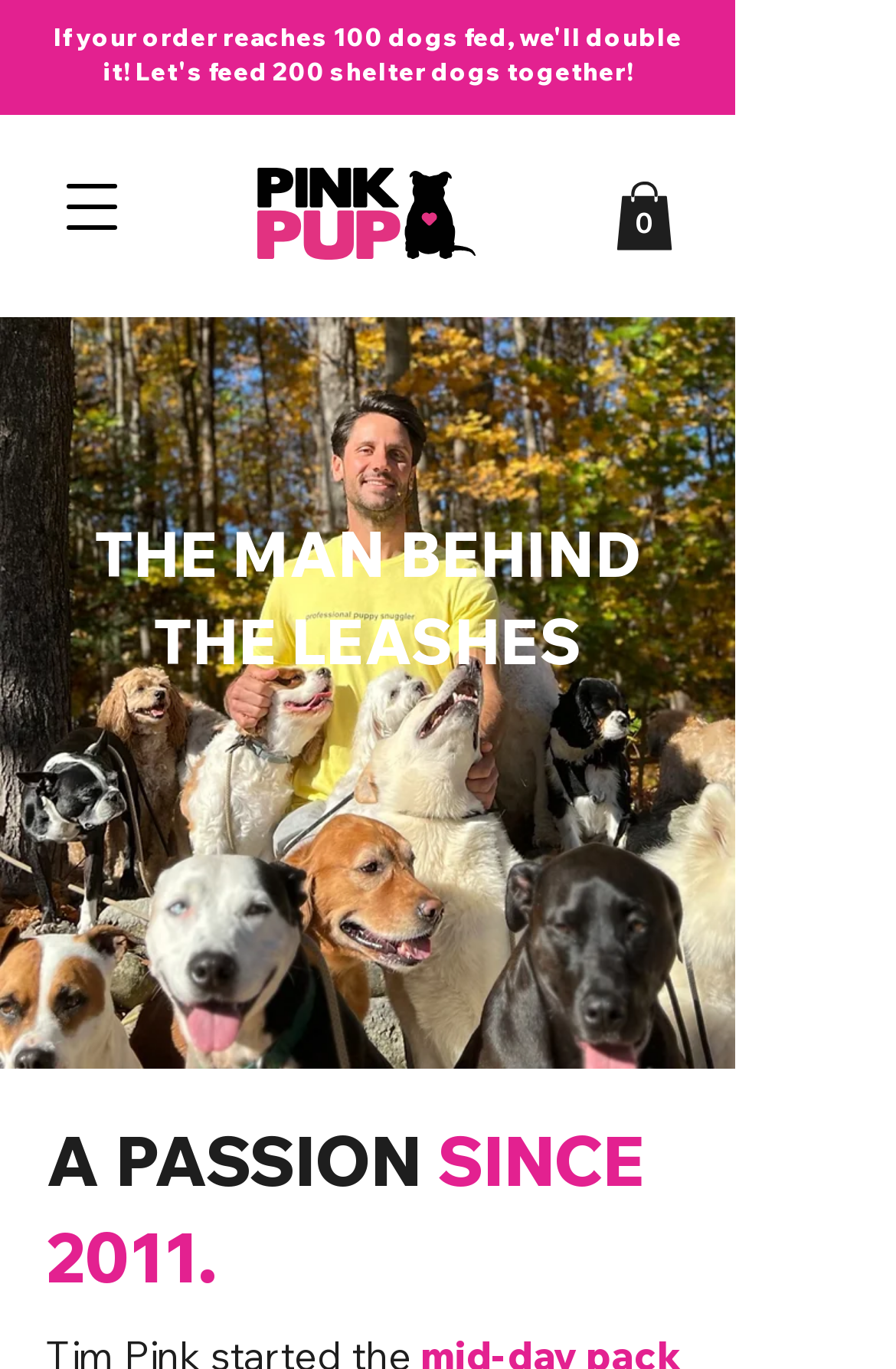Provide the bounding box coordinates of the HTML element this sentence describes: "0".

[0.687, 0.132, 0.751, 0.182]